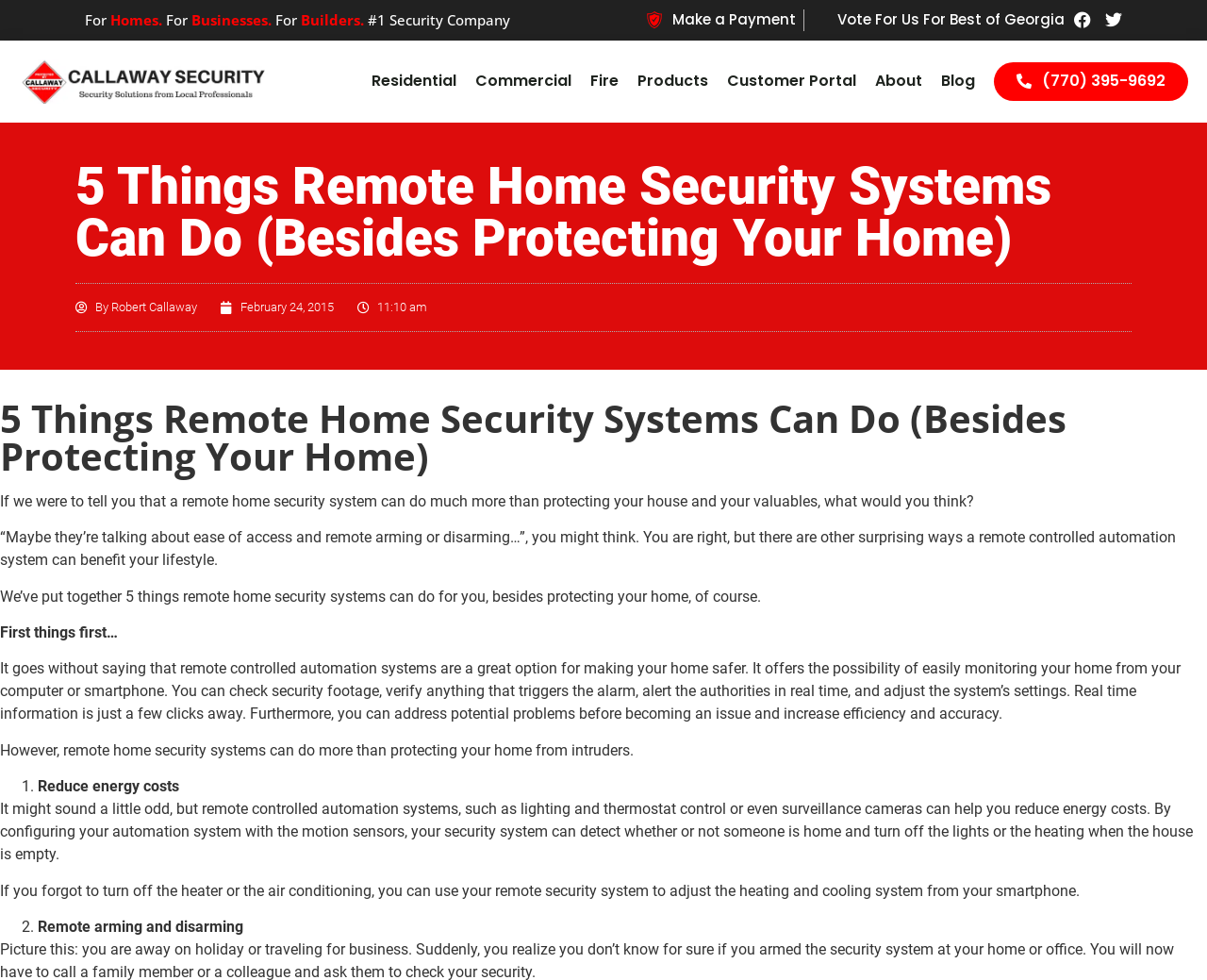Highlight the bounding box of the UI element that corresponds to this description: "Fire".

[0.489, 0.061, 0.512, 0.105]